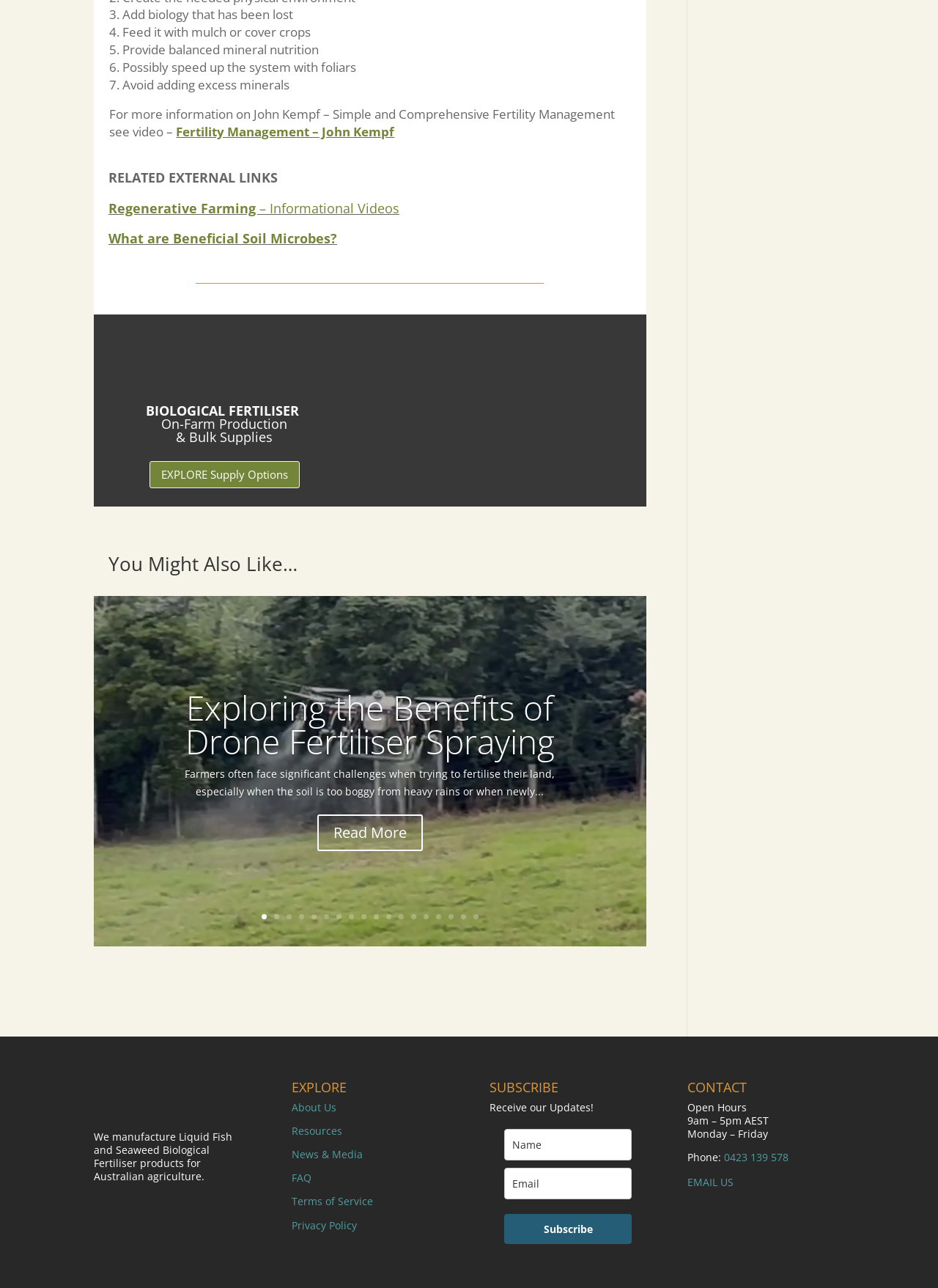Carefully observe the image and respond to the question with a detailed answer:
What are the office hours?

The office hours are 9am – 5pm AEST, Monday to Friday, as mentioned in the text 'Open Hours', '9am – 5pm AEST', and 'Monday – Friday'.